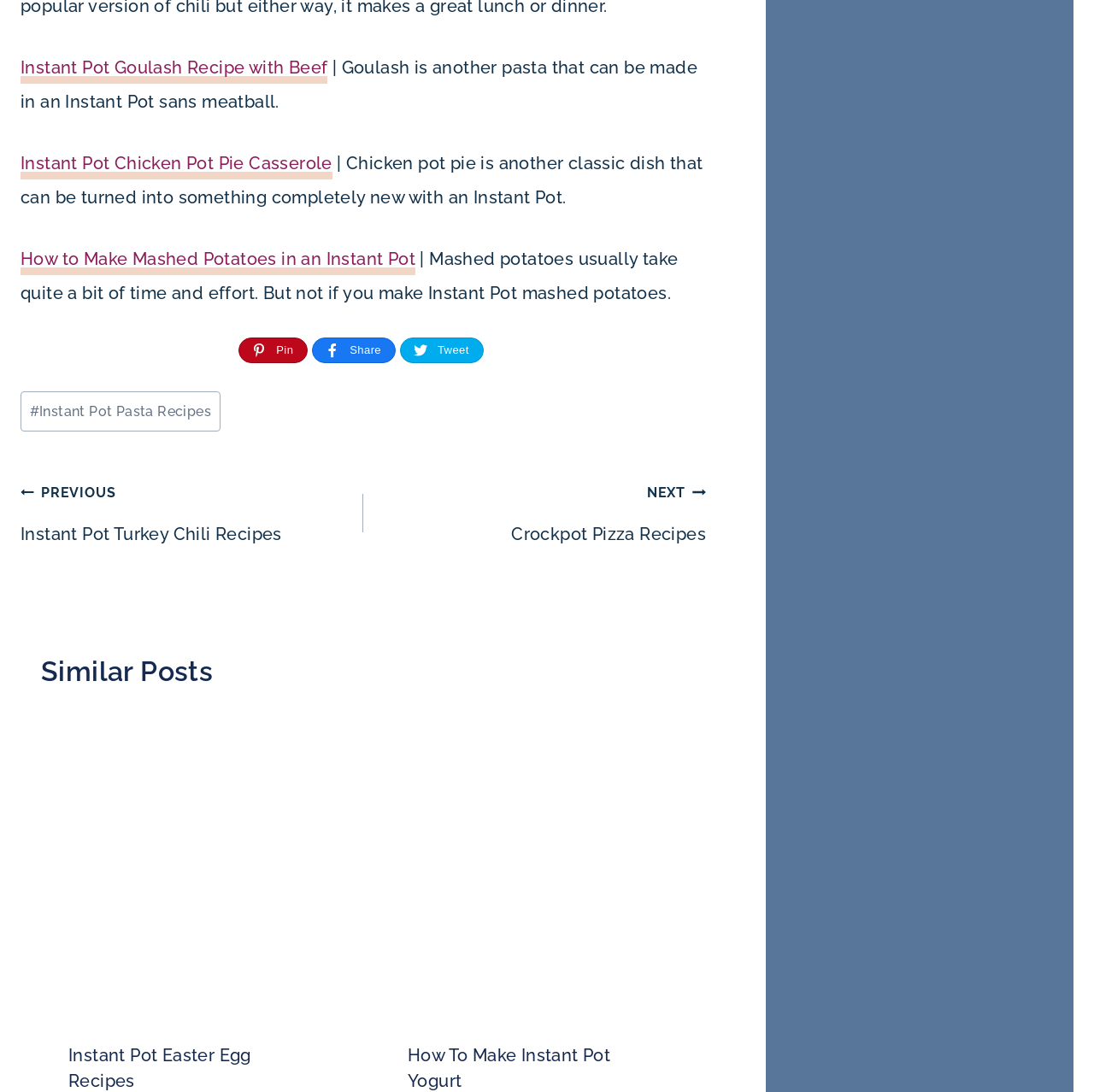Identify the bounding box of the UI element that matches this description: "Tweet".

[0.366, 0.31, 0.441, 0.332]